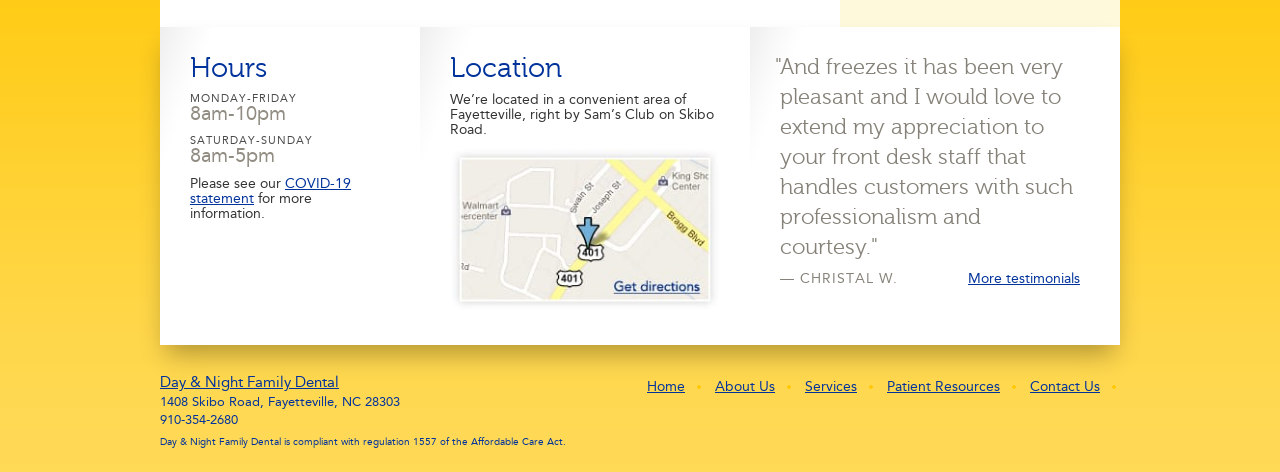Specify the bounding box coordinates of the area to click in order to execute this command: 'View COVID-19 statement'. The coordinates should consist of four float numbers ranging from 0 to 1, and should be formatted as [left, top, right, bottom].

[0.148, 0.374, 0.274, 0.438]